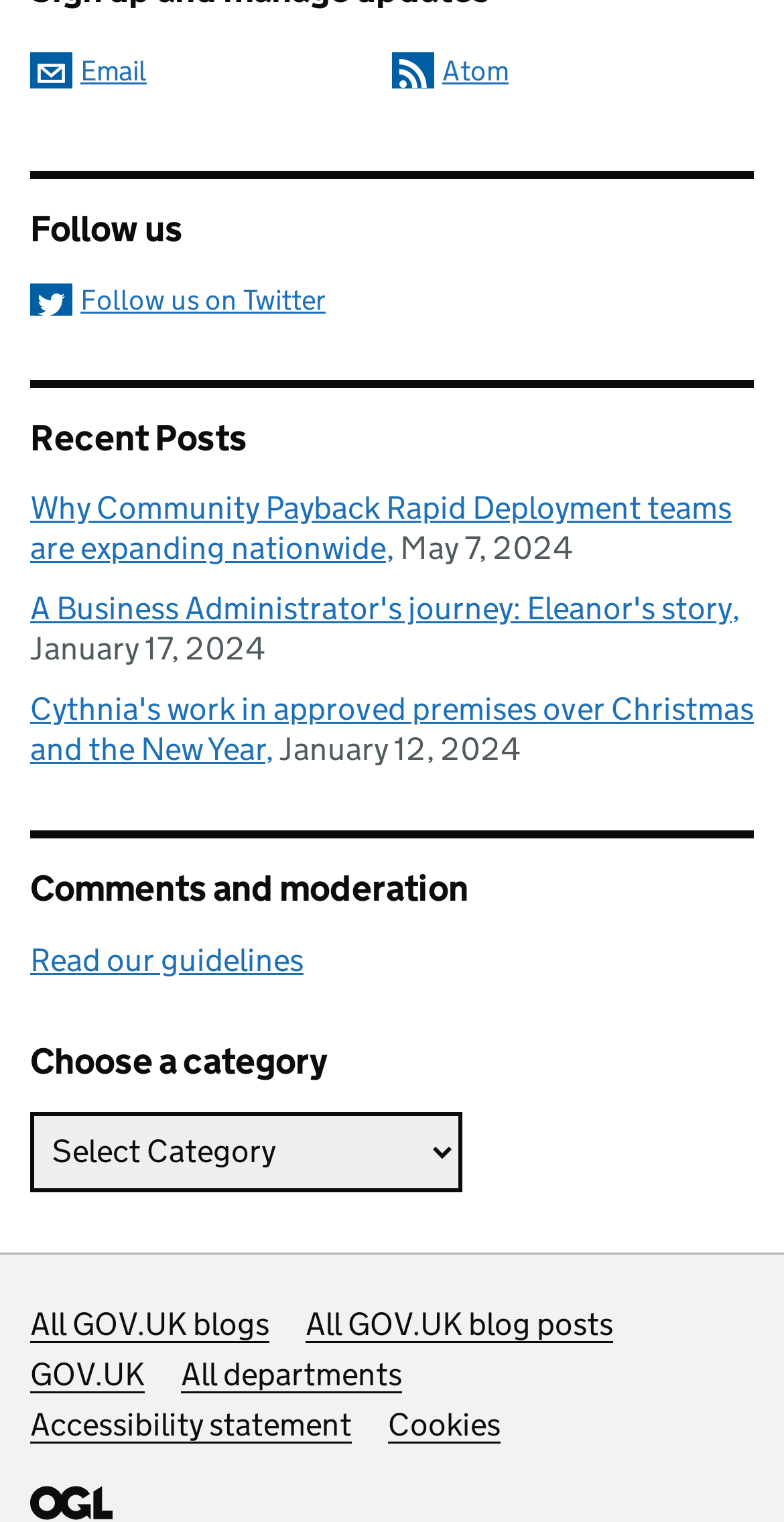What is the function of the 'Choose a category' dropdown?
Could you answer the question in a detailed manner, providing as much information as possible?

The 'Choose a category' dropdown is a combobox that allows users to select a specific category, which likely filters the blog posts displayed on the webpage, enabling users to view posts related to a particular topic.